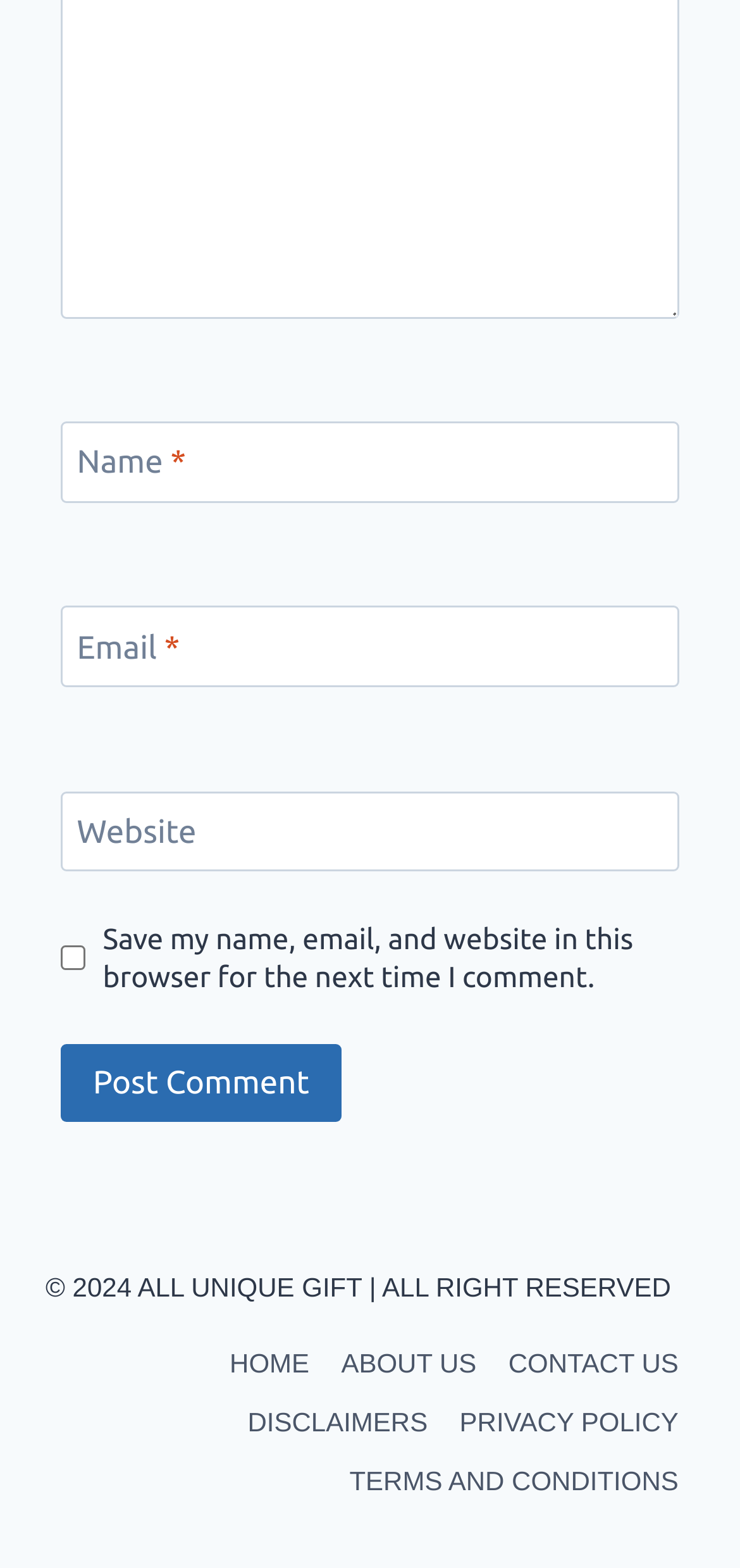What is the copyright year?
Using the visual information, reply with a single word or short phrase.

2024